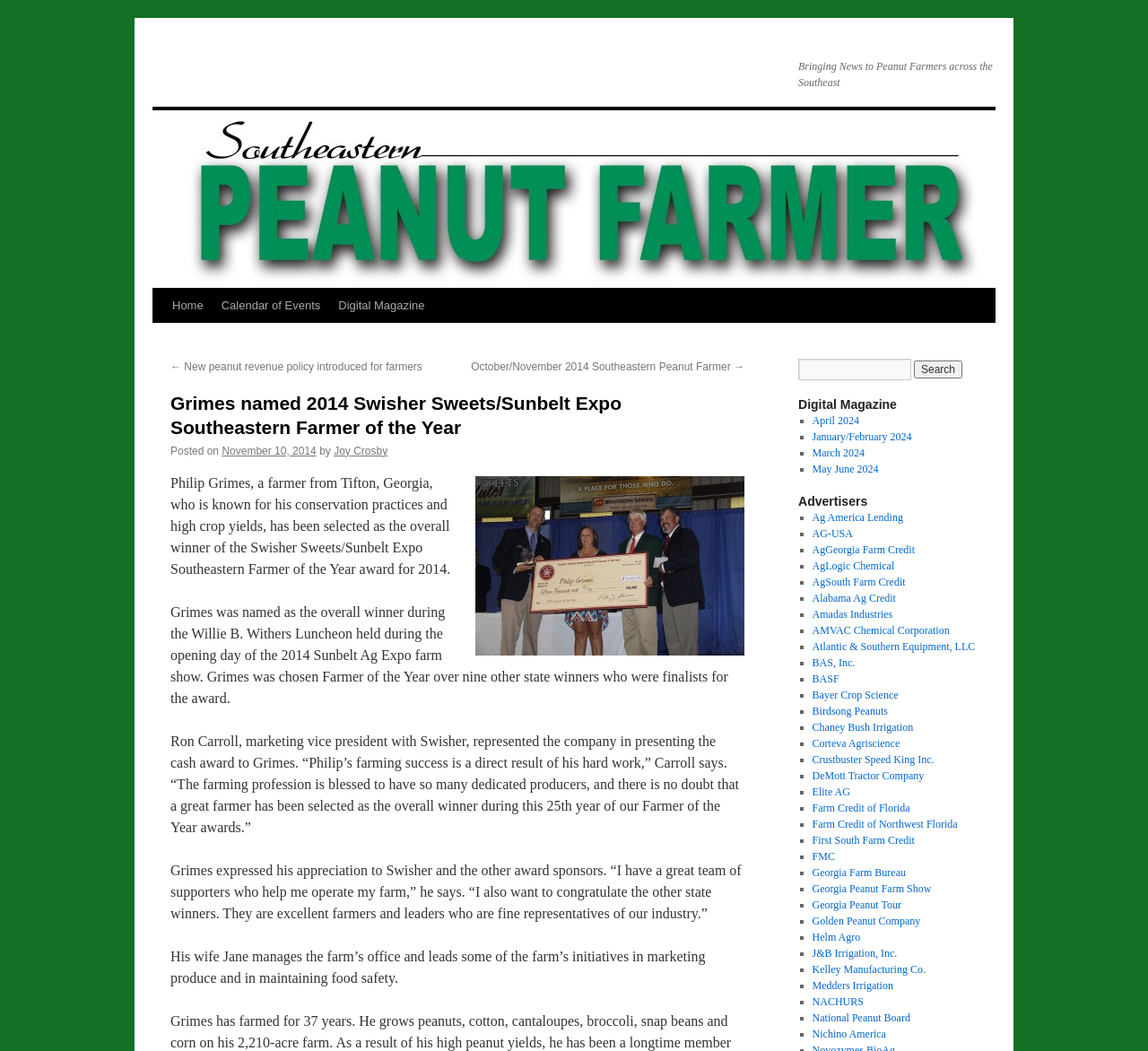Please identify the primary heading on the webpage and return its text.

Grimes named 2014 Swisher Sweets/Sunbelt Expo Southeastern Farmer of the Year